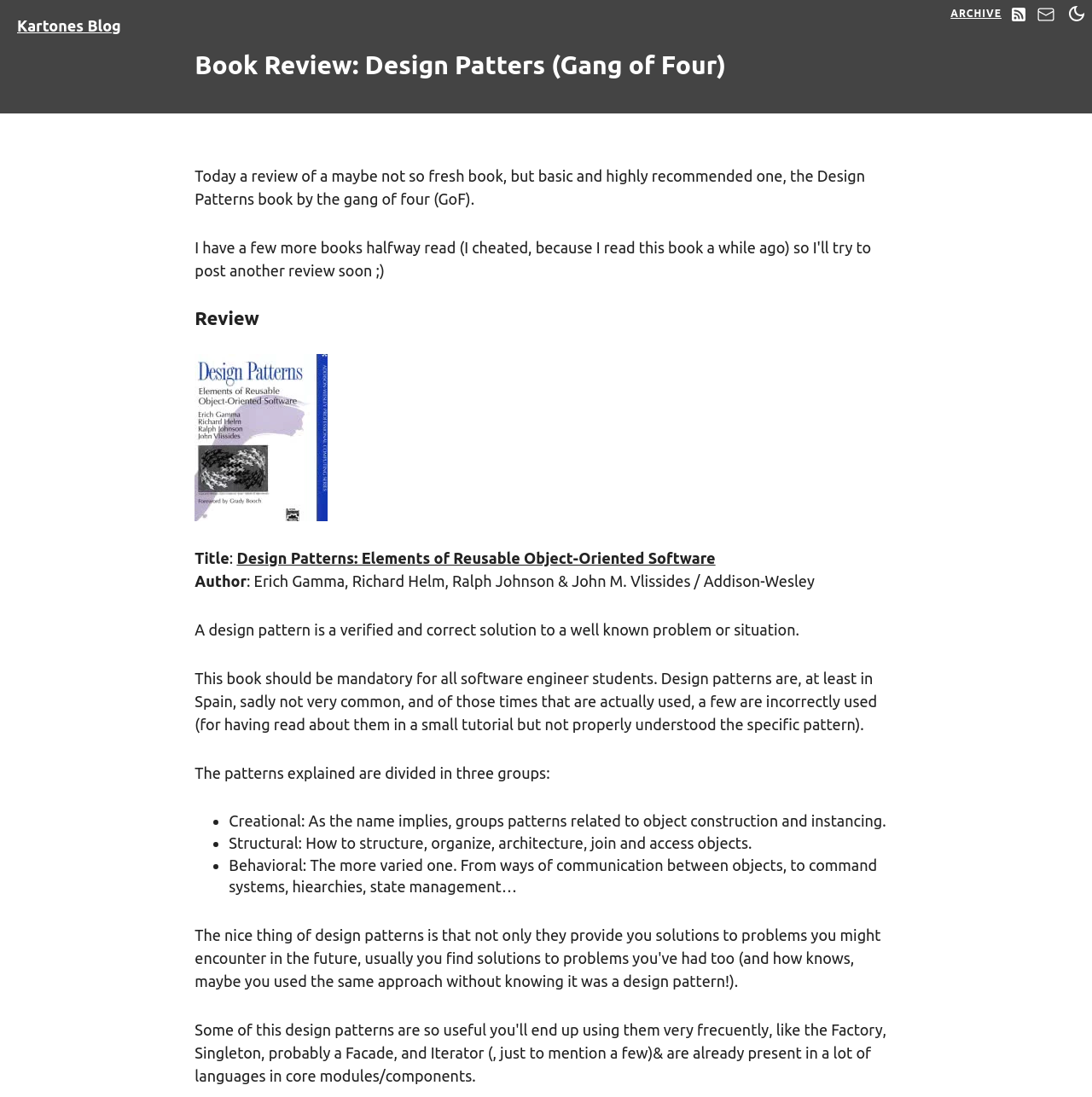For the following element description, predict the bounding box coordinates in the format (top-left x, top-left y, bottom-right x, bottom-right y). All values should be floating point numbers between 0 and 1. Description: Archive

[0.866, 0.0, 0.922, 0.025]